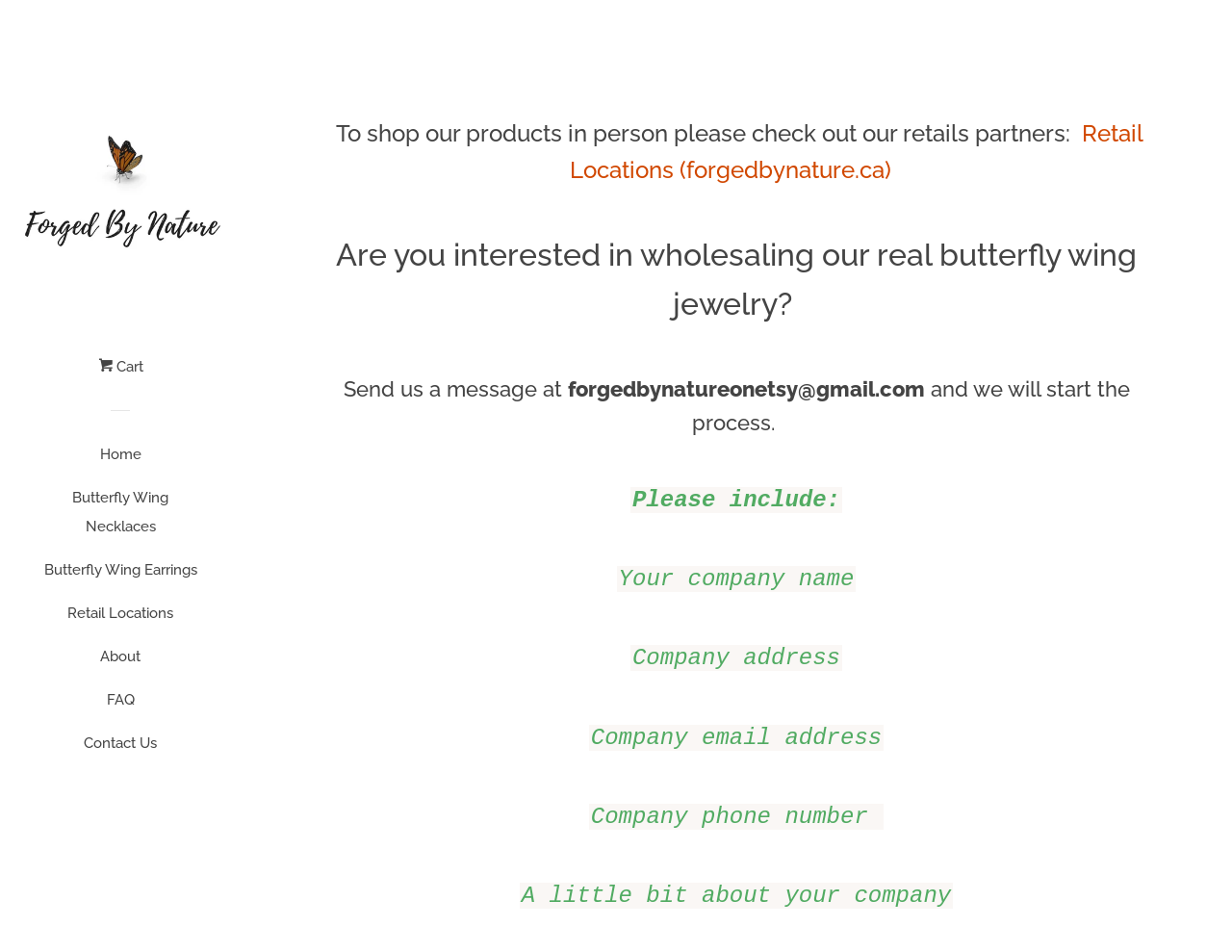How to contact the company for wholesaling?
Provide a short answer using one word or a brief phrase based on the image.

Send email to forgedbynatureonetsy@gmail.com